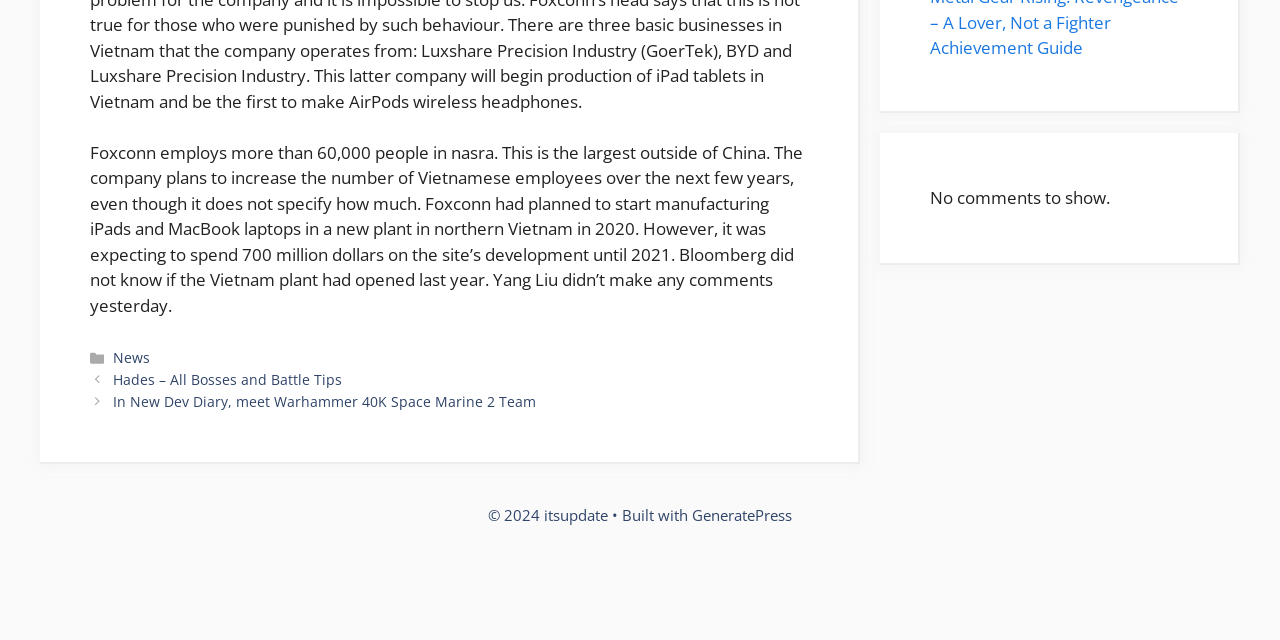Bounding box coordinates are specified in the format (top-left x, top-left y, bottom-right x, bottom-right y). All values are floating point numbers bounded between 0 and 1. Please provide the bounding box coordinate of the region this sentence describes: News

[0.088, 0.544, 0.117, 0.574]